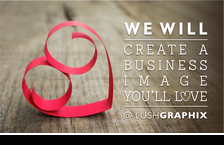Offer an in-depth caption for the image presented.

The image features a creative design that conveys a strong message about business branding. In the foreground, a red ribbon is artistically shaped to form a heart, symbolizing passion and affection for one's business image. Surrounding this visual element is the text that reads: "WE WILL CREATE A BUSINESS IMAGE YOU'LL LOVE," emphasizing a commitment to delivering appealing branding solutions. The attribution "@lushGRAPHIX" suggests it is associated with the Lush Graphix branding service, known for its focus on crafting distinctive and memorable business identities. The overall aesthetic is warm and inviting, with a rustic wooden background that enhances the heartfelt nature of the message. The combination of text and imagery is designed to resonate emotionally with business owners looking to enhance their brand's presence.